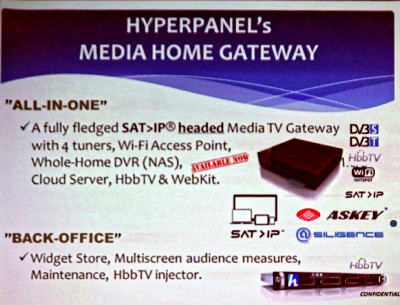Provide a single word or phrase to answer the given question: 
How many tuners does the Media TV Gateway have?

Four